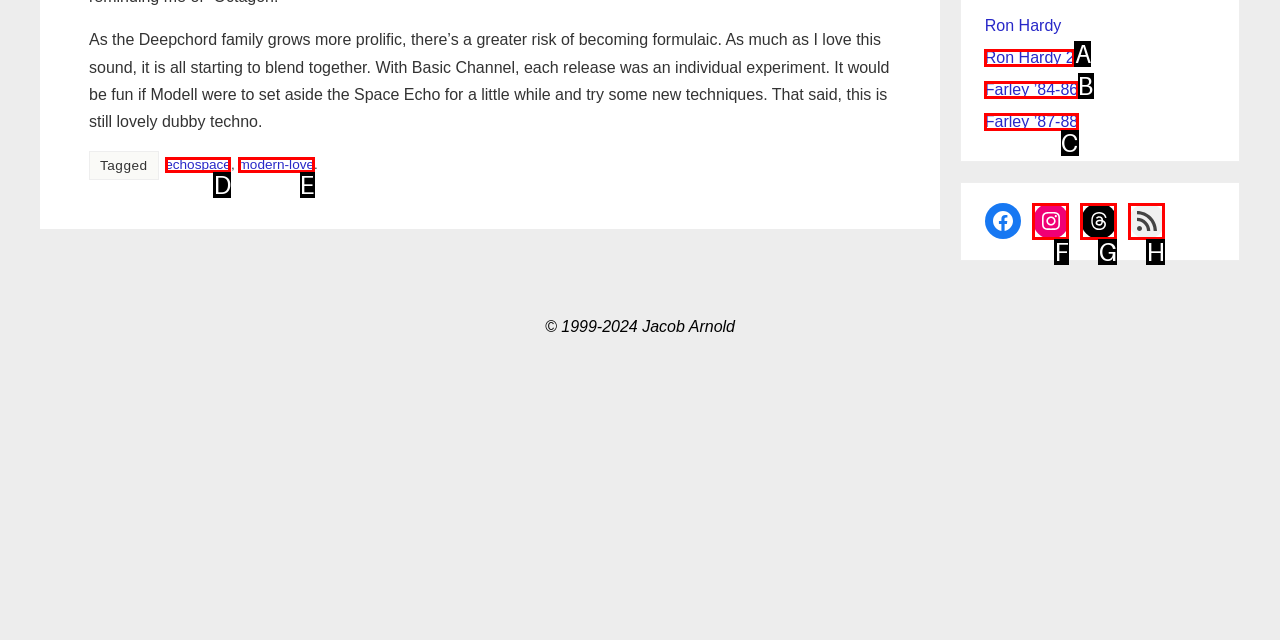Identify the HTML element that best matches the description: Ron Hardy 2. Provide your answer by selecting the corresponding letter from the given options.

A